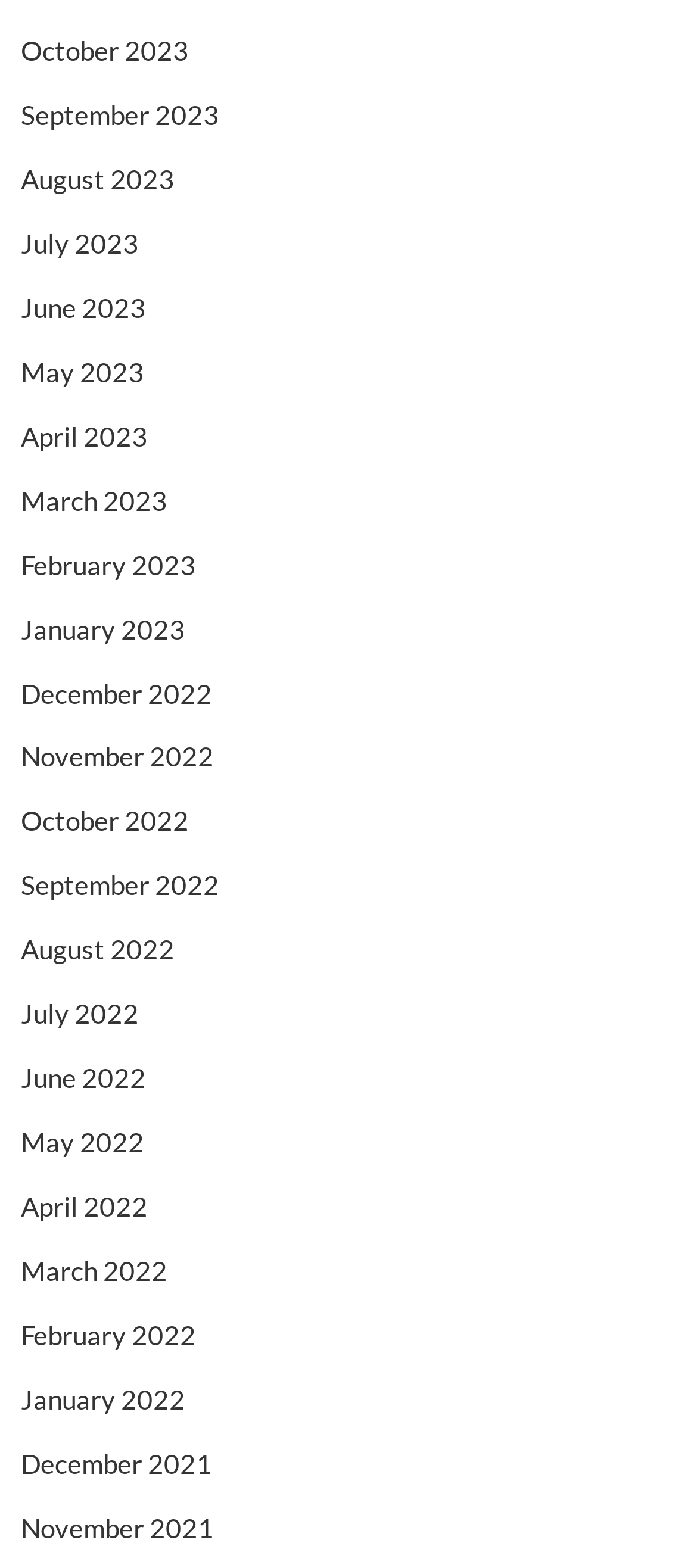Determine the bounding box coordinates of the element's region needed to click to follow the instruction: "Check out more sharing options". Provide these coordinates as four float numbers between 0 and 1, formatted as [left, top, right, bottom].

None